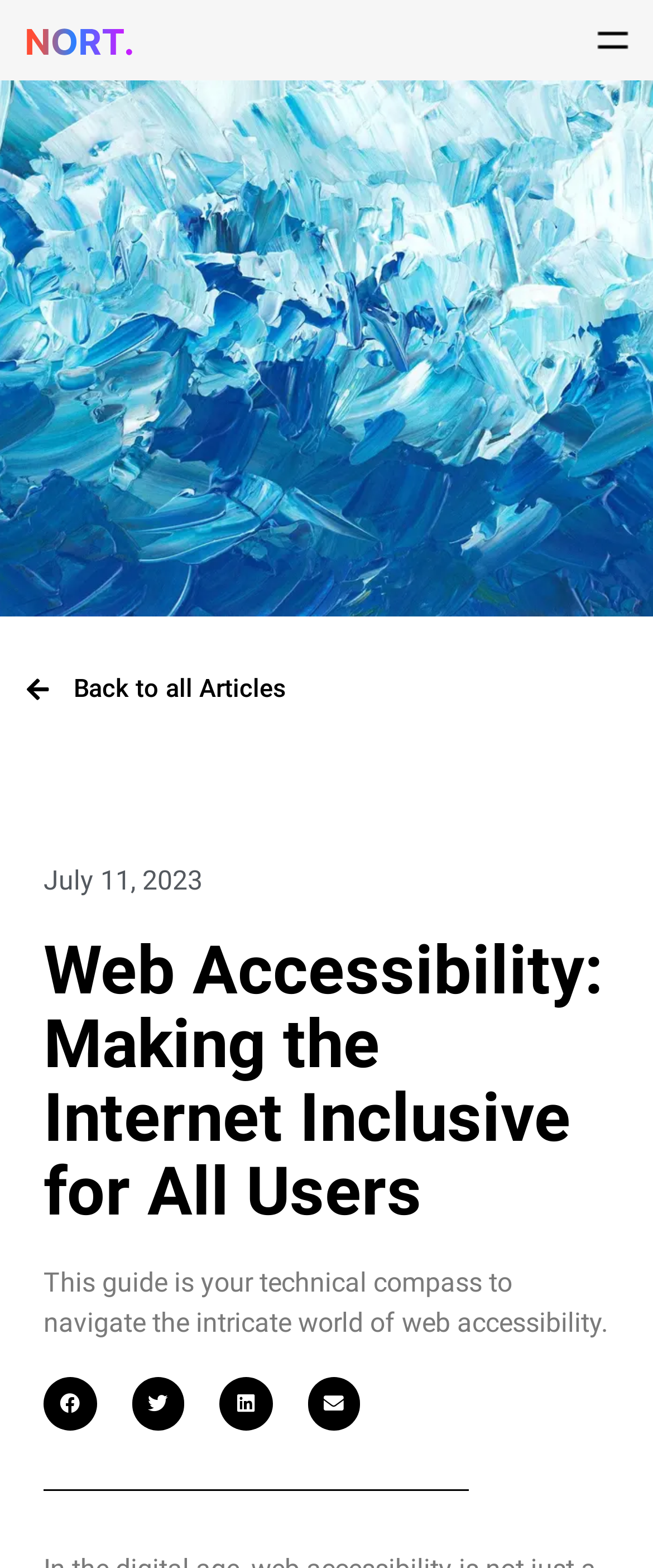Find and generate the main title of the webpage.

Web Accessibility: Making the Internet Inclusive for All Users